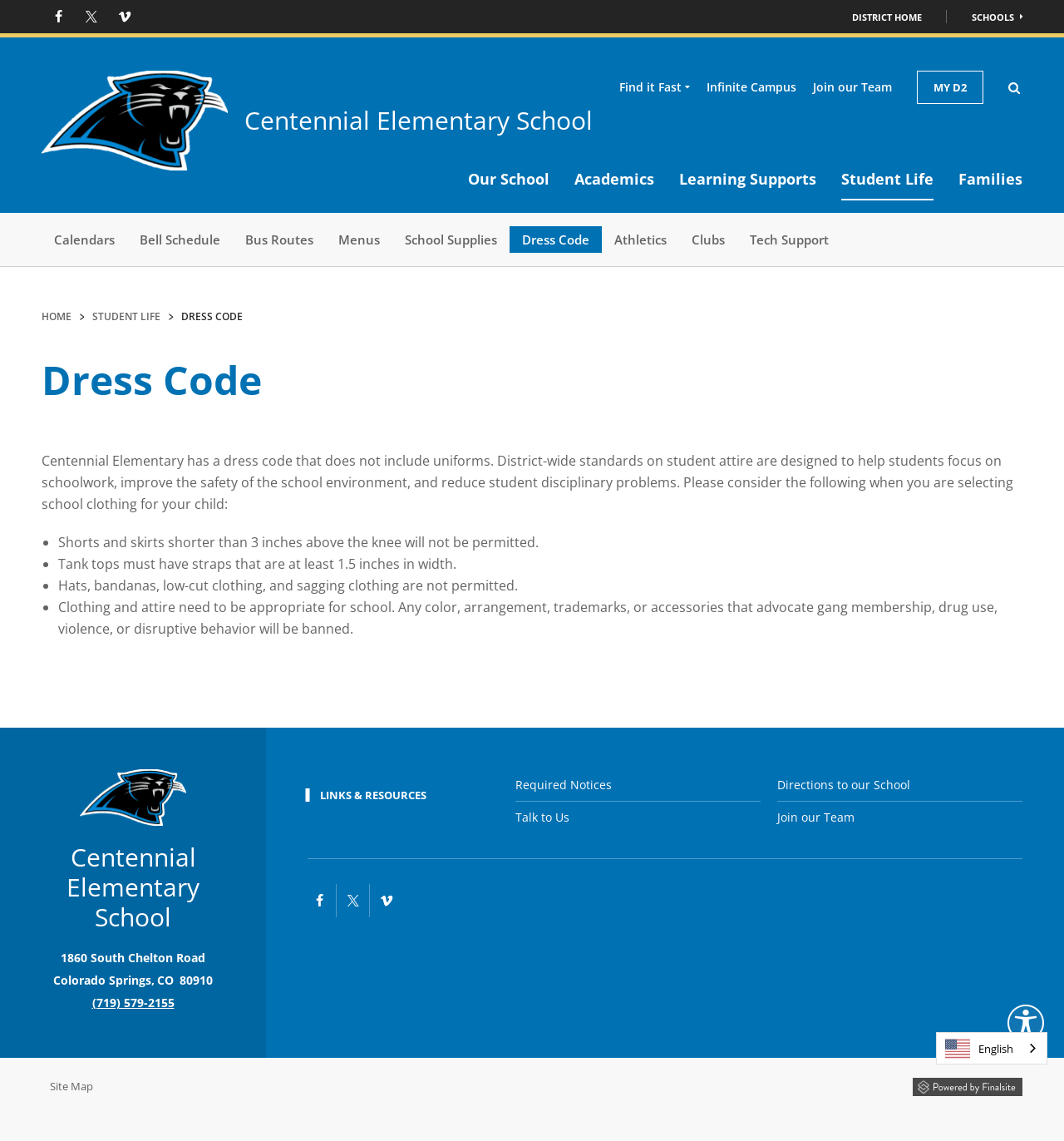Please mark the clickable region by giving the bounding box coordinates needed to complete this instruction: "Search".

[0.93, 0.062, 0.961, 0.091]